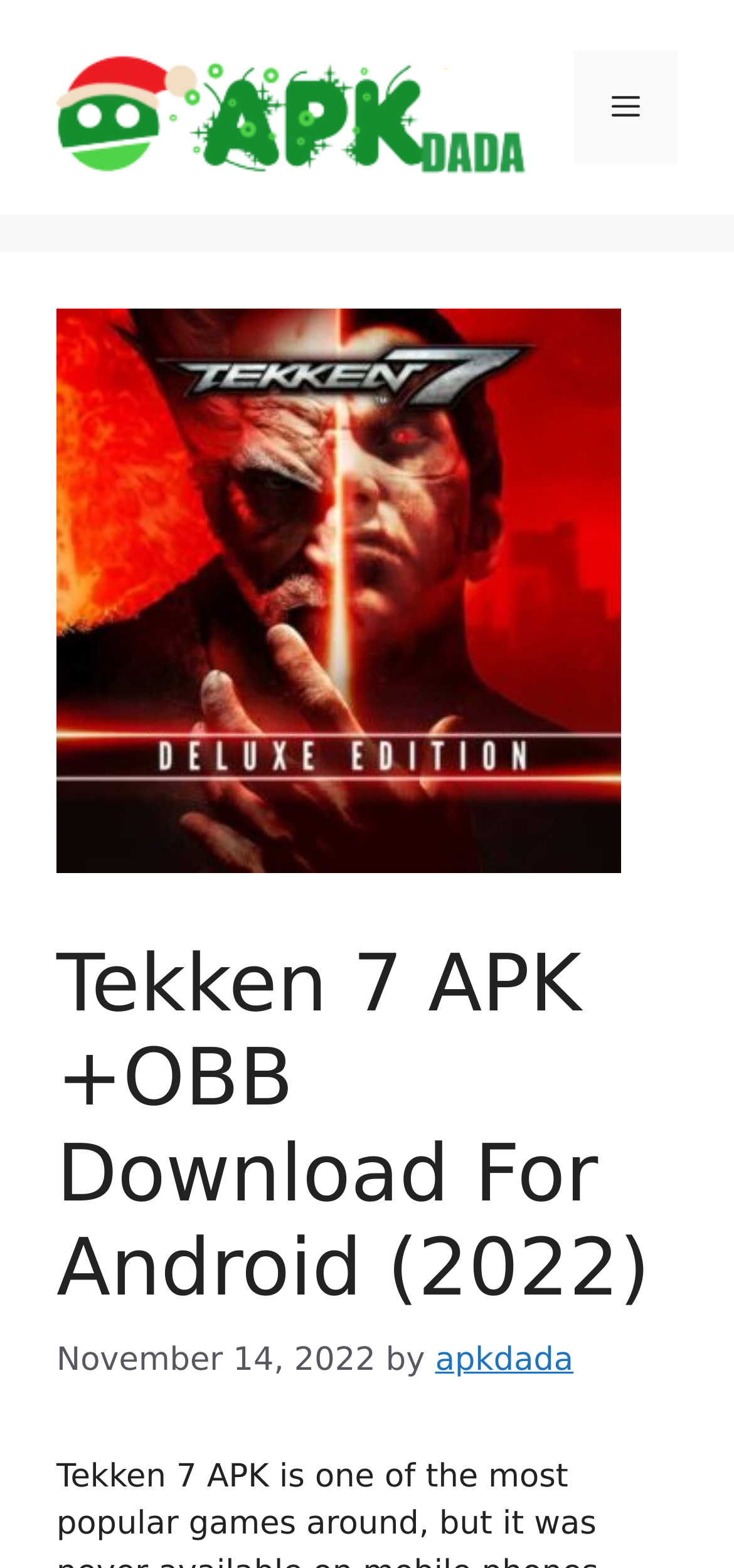Offer a detailed account of what is visible on the webpage.

The webpage is about Tekken 7 APK, a fighting game franchise. At the top of the page, there is a banner that spans the entire width, containing a link to the site and a mobile toggle button on the right side. Below the banner, there is a large image of Tekken 7 APK, taking up most of the width.

Above the image, there is a navigation menu button labeled "Menu" that, when expanded, controls the primary menu. To the right of the image, there is a header section that contains the title "Tekken 7 APK +OBB Download For Android (2022)" in a large font, followed by the date "November 14, 2022" and the author "apkdada" in a smaller font.

The overall structure of the page is divided into clear sections, with the banner and navigation menu at the top, the image and header section in the middle, and likely more content below, although it is not visible in this screenshot.